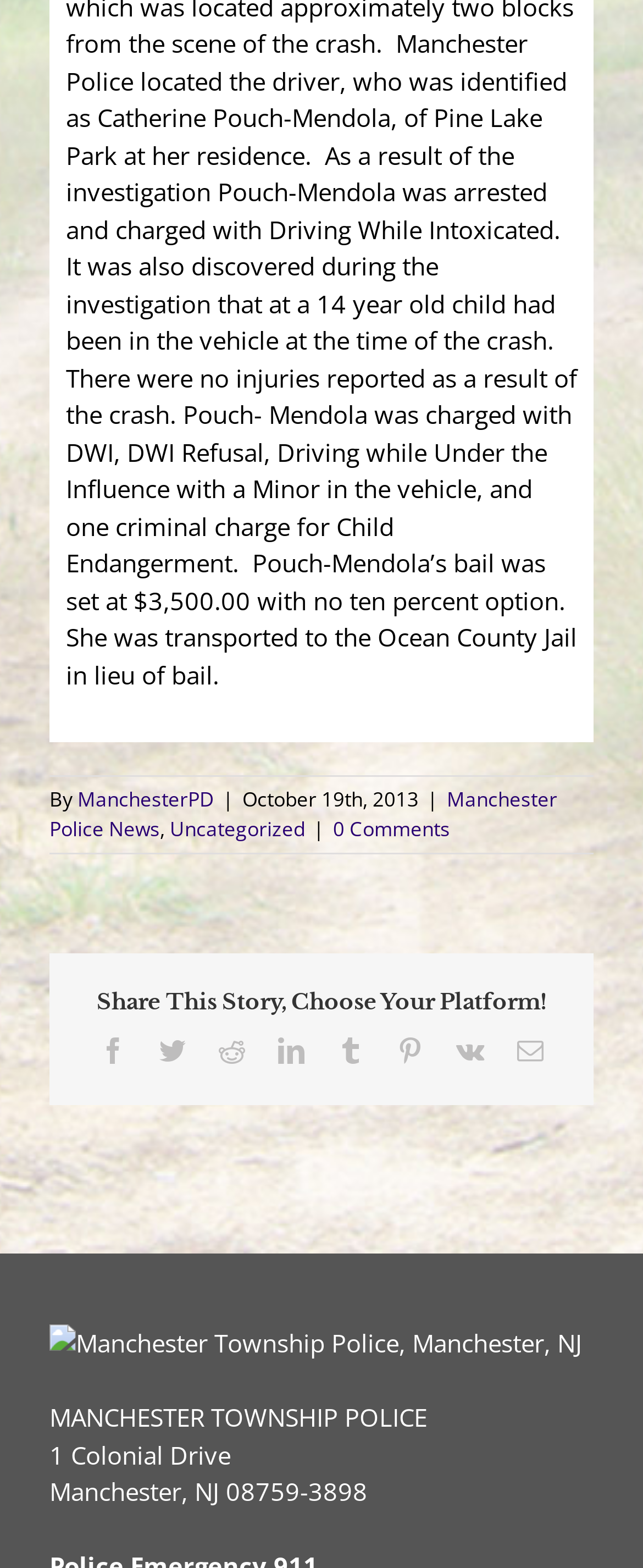Locate the bounding box coordinates of the element that should be clicked to execute the following instruction: "Click on ManchesterPD".

[0.121, 0.501, 0.333, 0.519]